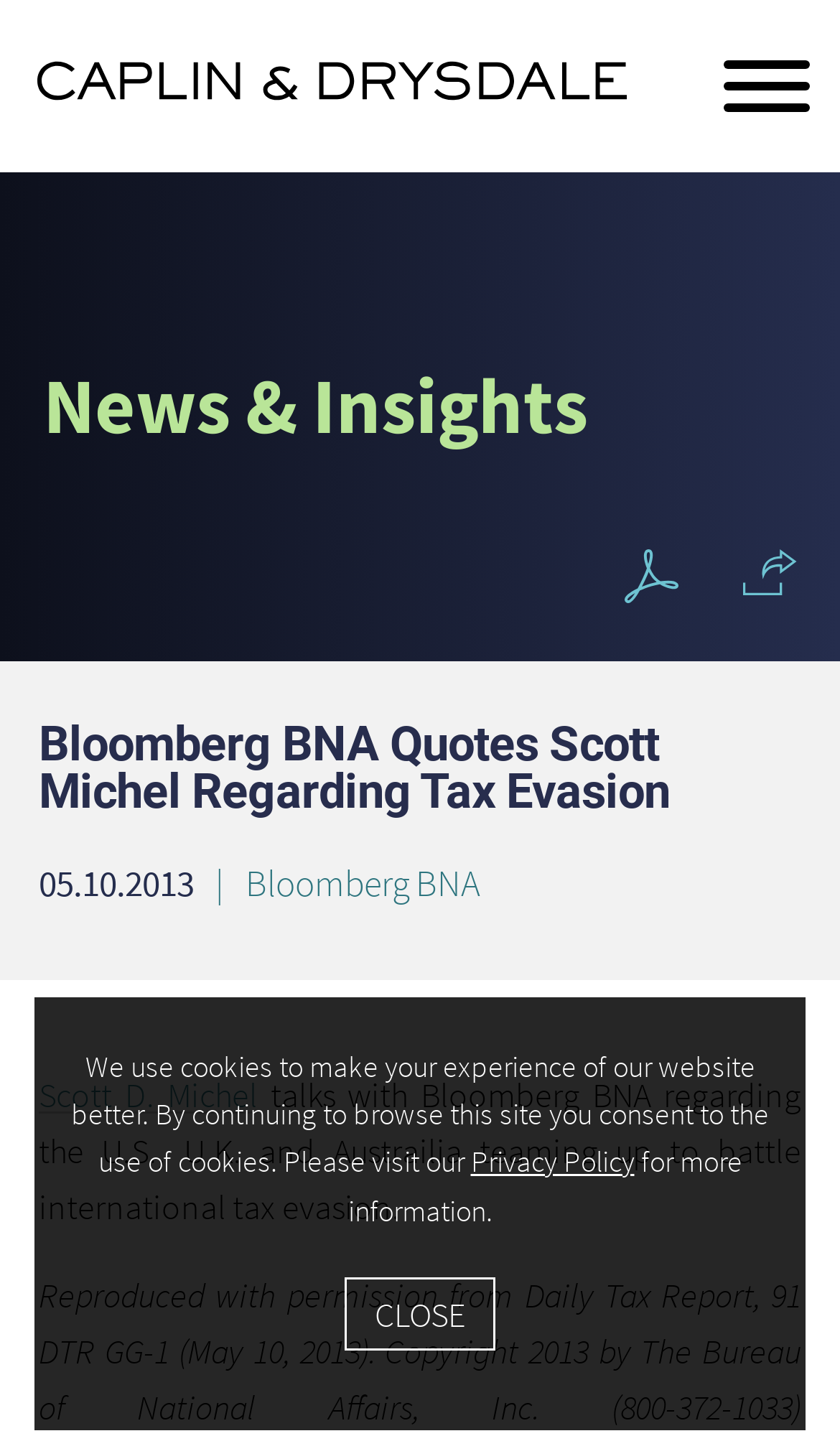Give a one-word or phrase response to the following question: What is the purpose of the button with a share icon?

To share content